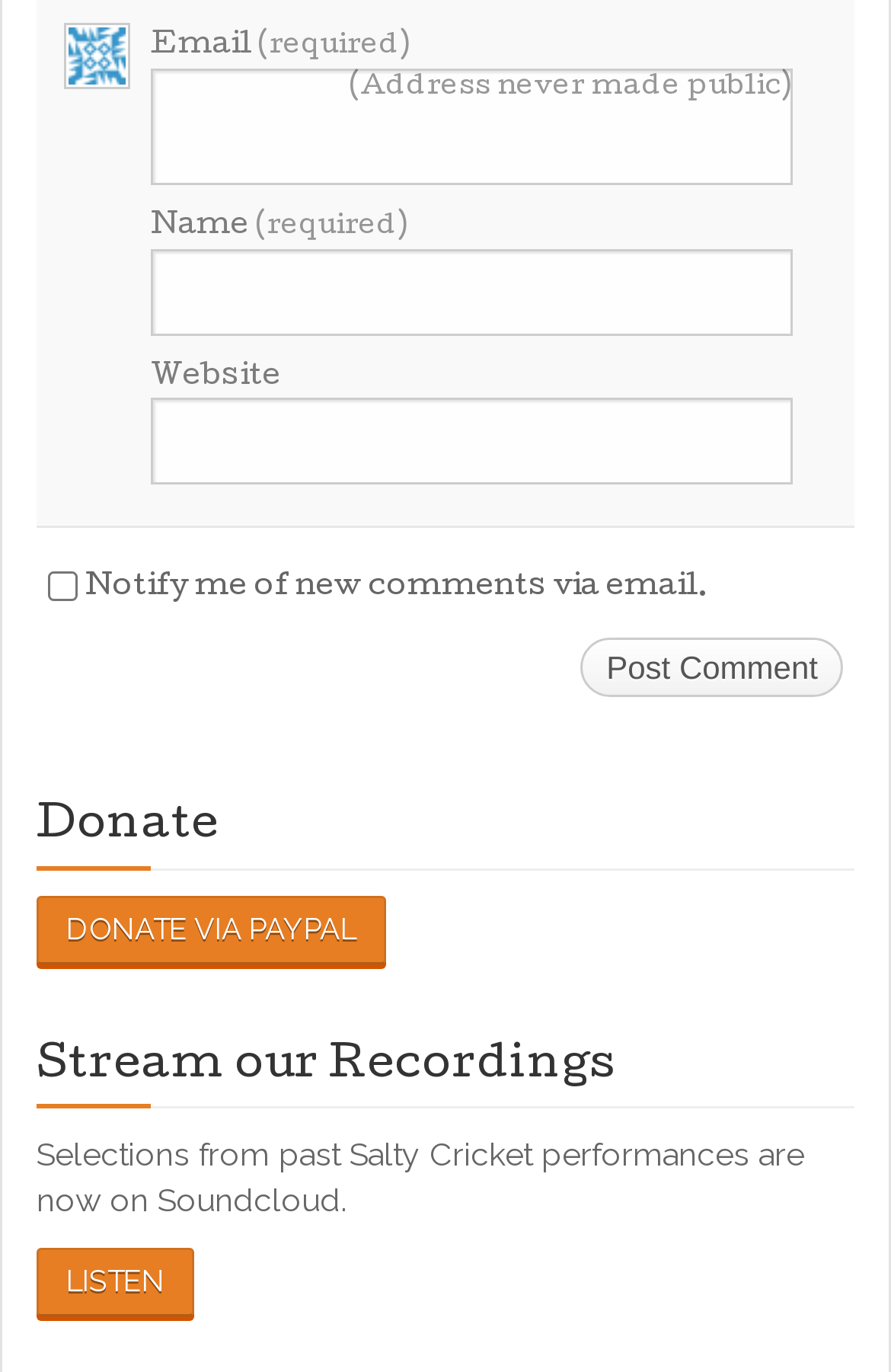Answer briefly with one word or phrase:
What is the text of the button?

Post Comment